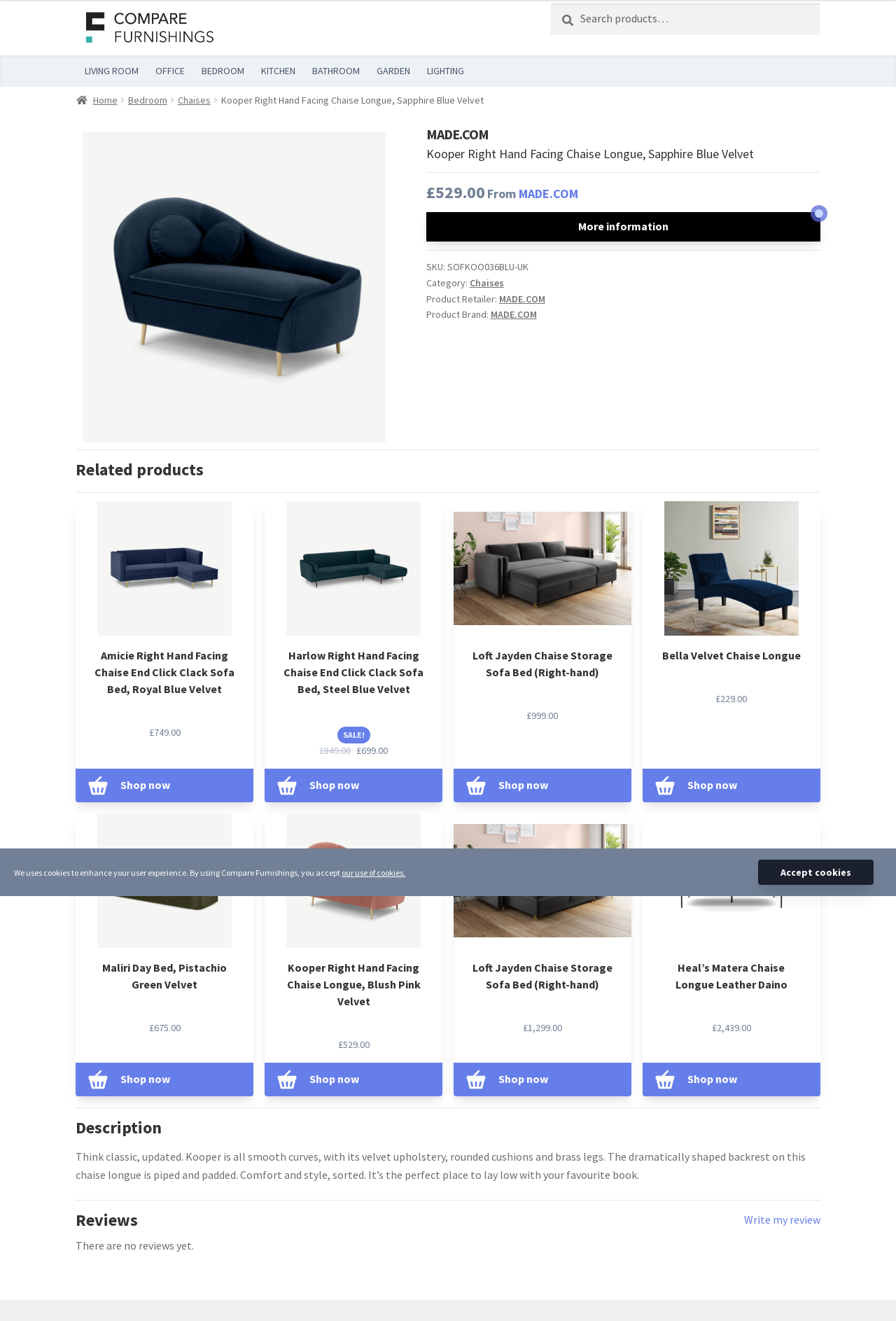Create an elaborate caption that covers all aspects of the webpage.

This webpage is about a product, specifically a Kooper Right Hand Facing Chaise Longue, Sapphire Blue Velvet. At the top left corner, there is a logo of Compare Furnishings, and next to it, a search bar with a search button. Below the search bar, there is a primary navigation menu with links to different categories such as LIVING ROOM, OFFICE, BEDROOM, and more.

Below the navigation menu, there is a breadcrumbs navigation section showing the path from Home to Bedroom to Chaises, and finally to the current product page. The product title, Kooper Right Hand Facing Chaise Longue, Sapphire Blue Velvet, is displayed prominently.

On the left side of the page, there is a large image of the product, taking up about half of the page's width. To the right of the image, there is a section with product information, including the price (£529.00), a "More information" link, and details such as SKU, category, and product retailer.

Below the product information section, there is a "Related products" heading, followed by a list of four related products, each with an image, title, and price. Each related product has a "Shop now" button. The related products are displayed in a grid layout, with two products per row.

Overall, the webpage is focused on showcasing the product and providing easy access to related products and more information.